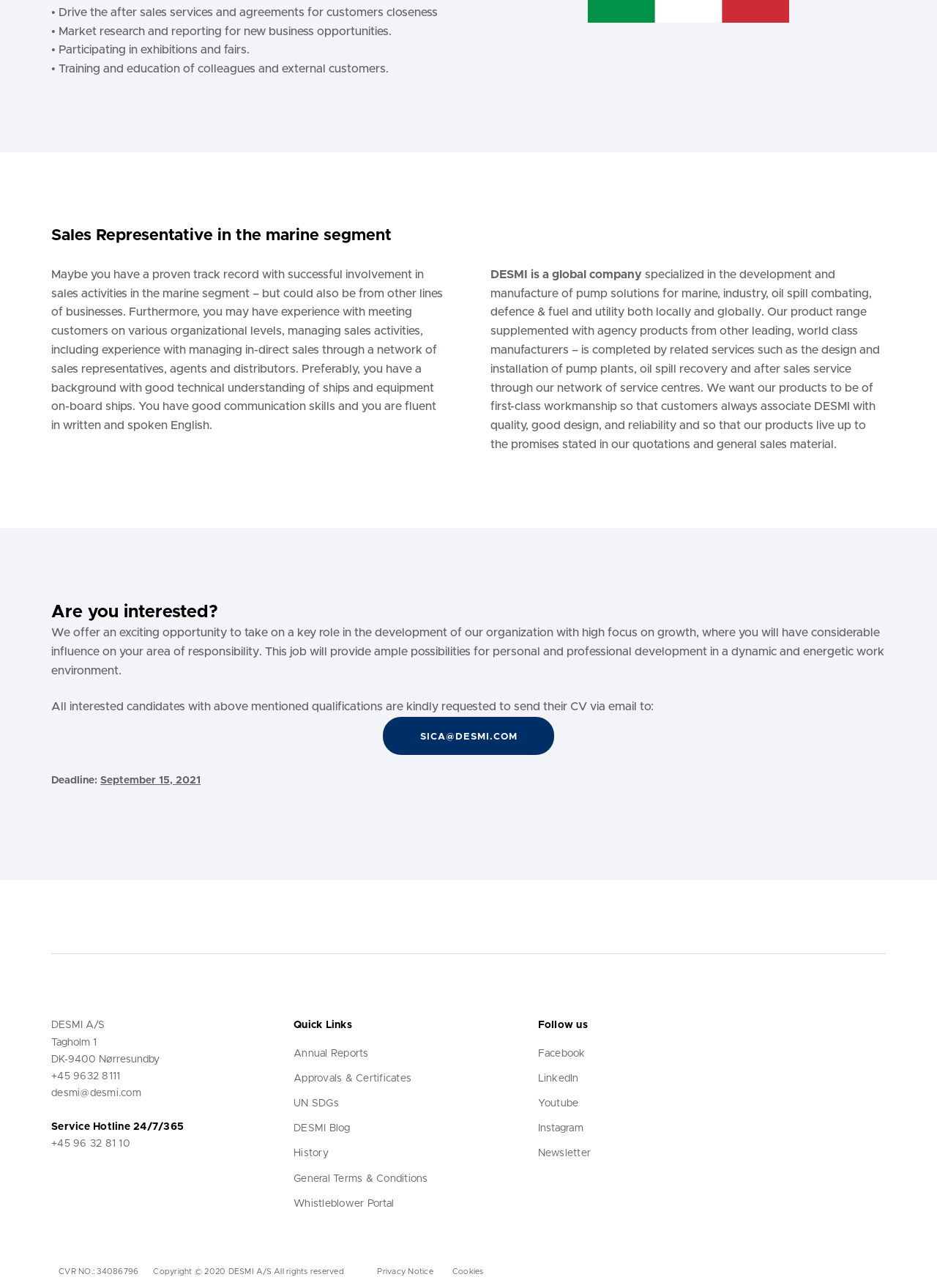Identify the bounding box for the described UI element: "Approvals & Certificates".

[0.313, 0.834, 0.439, 0.841]